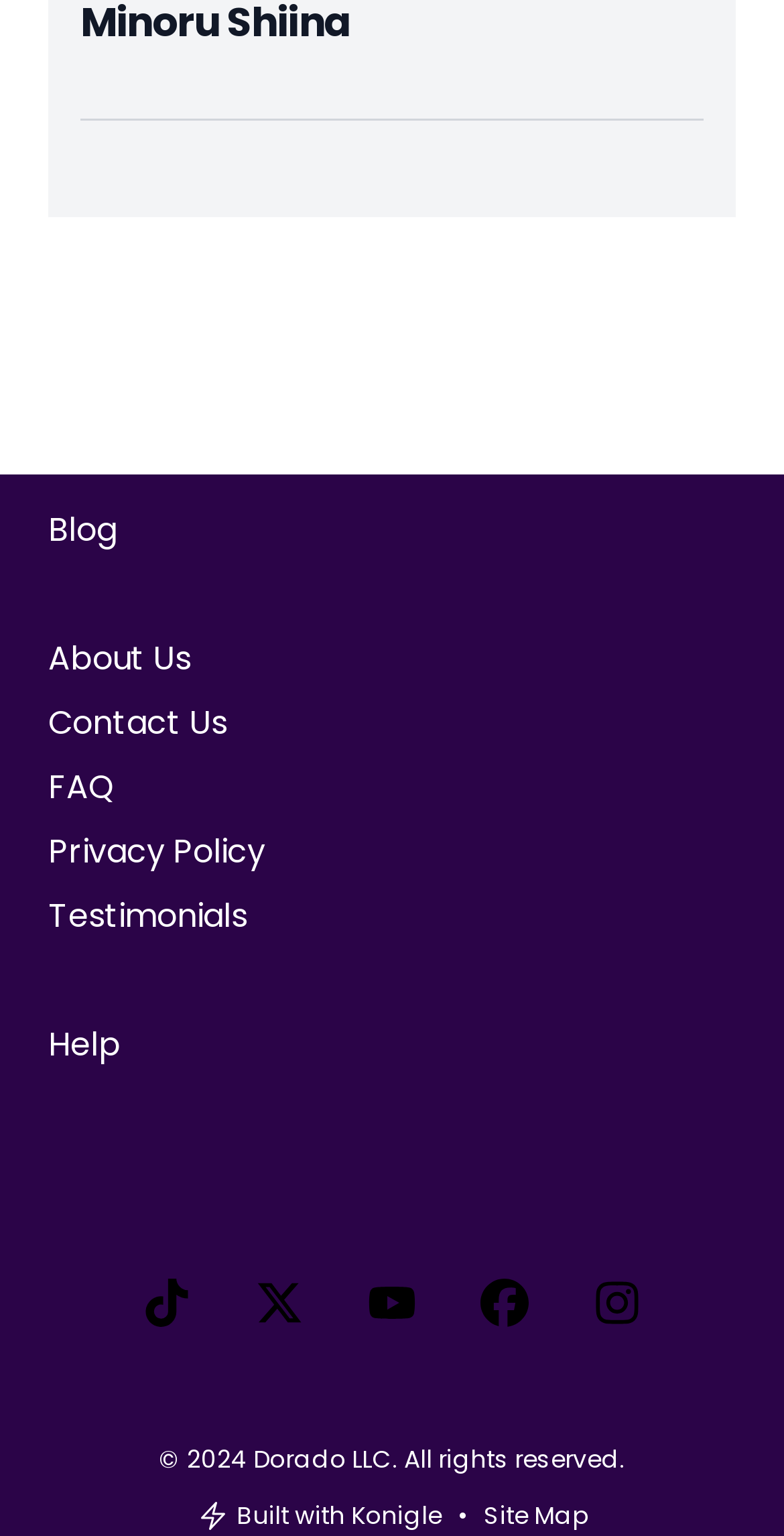How many social media links are there?
Could you answer the question with a detailed and thorough explanation?

I counted the number of social media links by looking at the links at the bottom of the page, which are 'tiktok', 'youtube', 'facebook', and 'instagram'. There are 5 social media links in total.